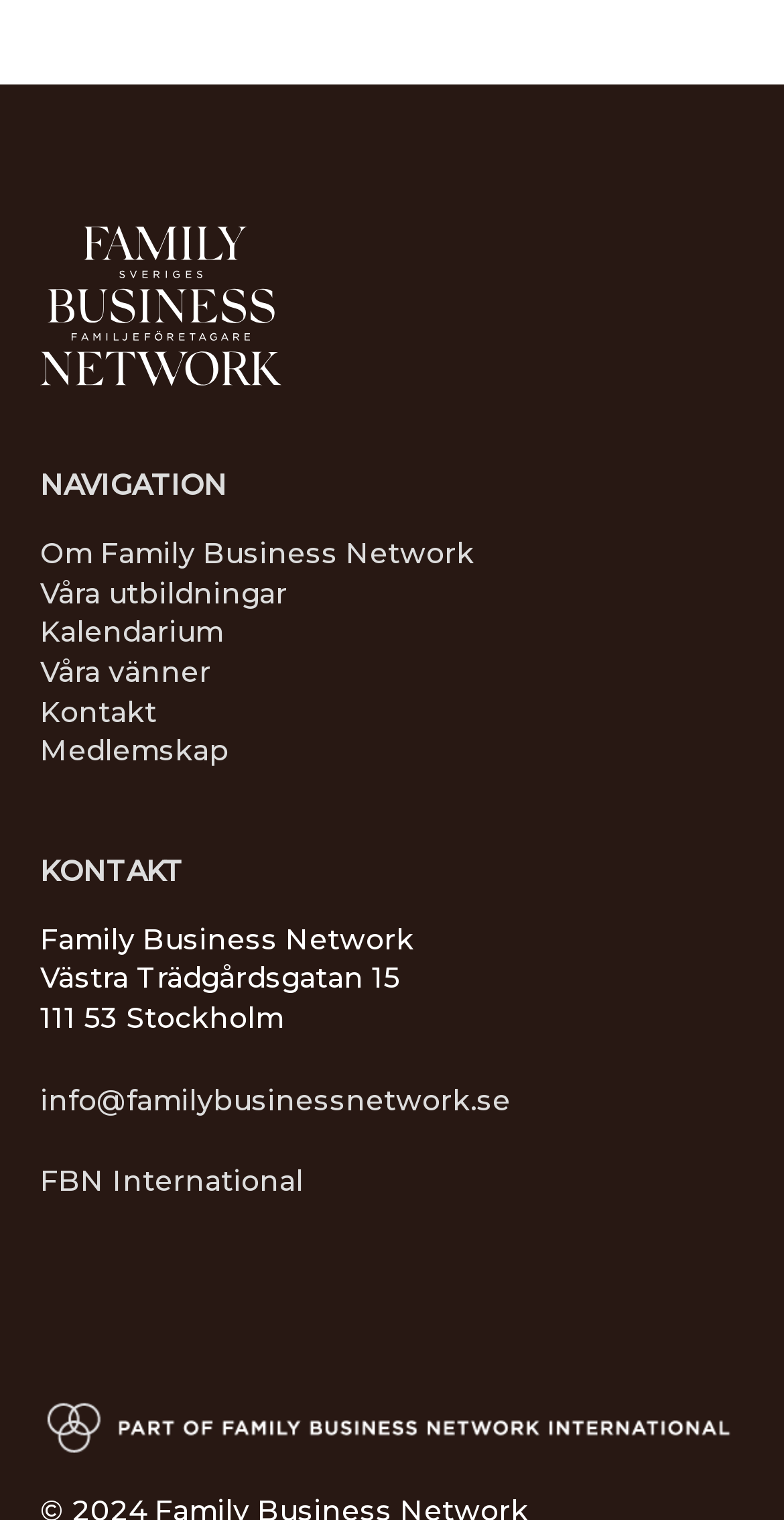Identify the bounding box coordinates of the section to be clicked to complete the task described by the following instruction: "Explore the virtual tour of Chestnut Alba". The coordinates should be four float numbers between 0 and 1, formatted as [left, top, right, bottom].

None